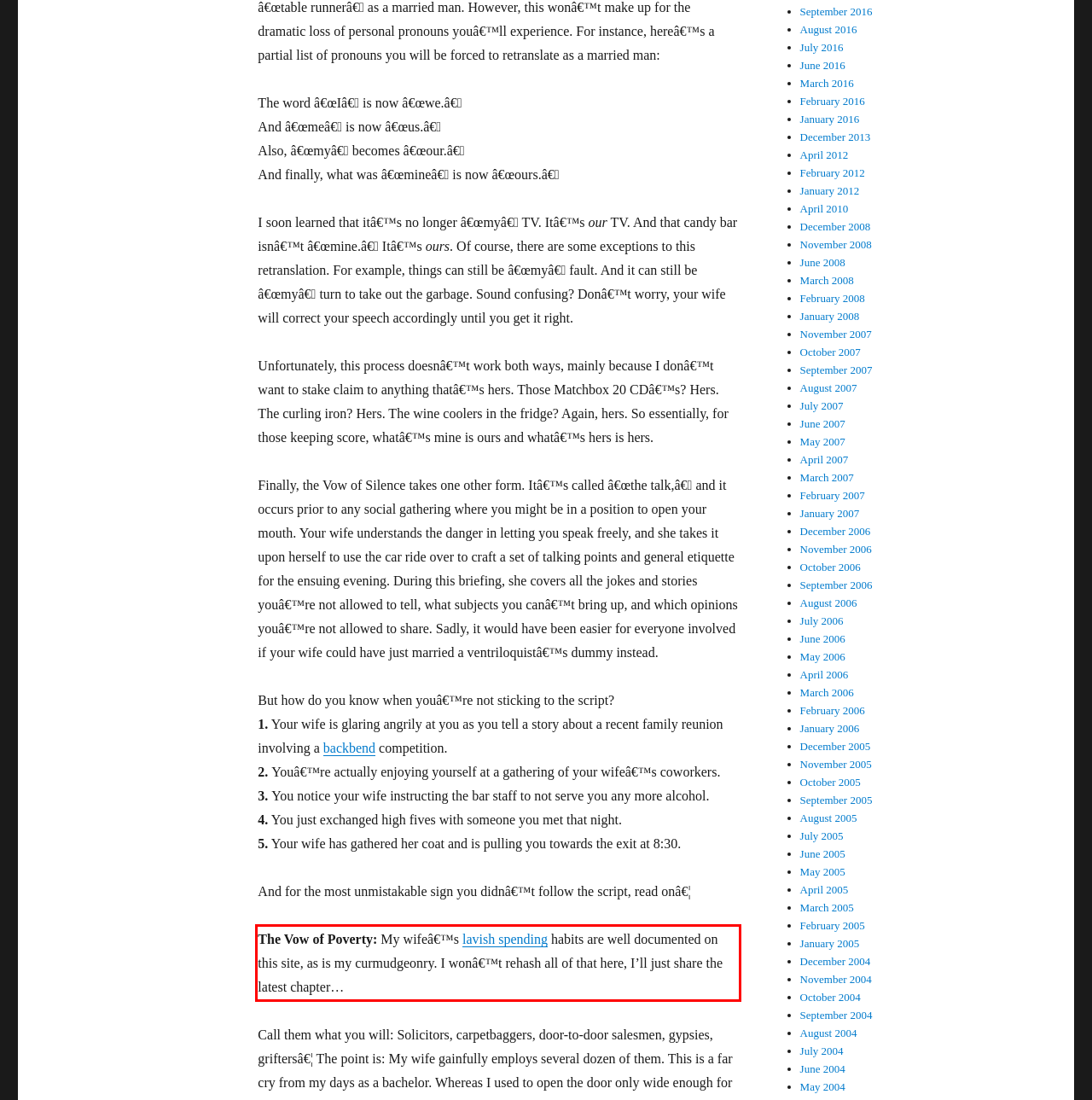From the given screenshot of a webpage, identify the red bounding box and extract the text content within it.

The Vow of Poverty: My wifeâ€™s lavish spending habits are well documented on this site, as is my curmudgeonry. I wonâ€™t rehash all of that here, I’ll just share the latest chapter…